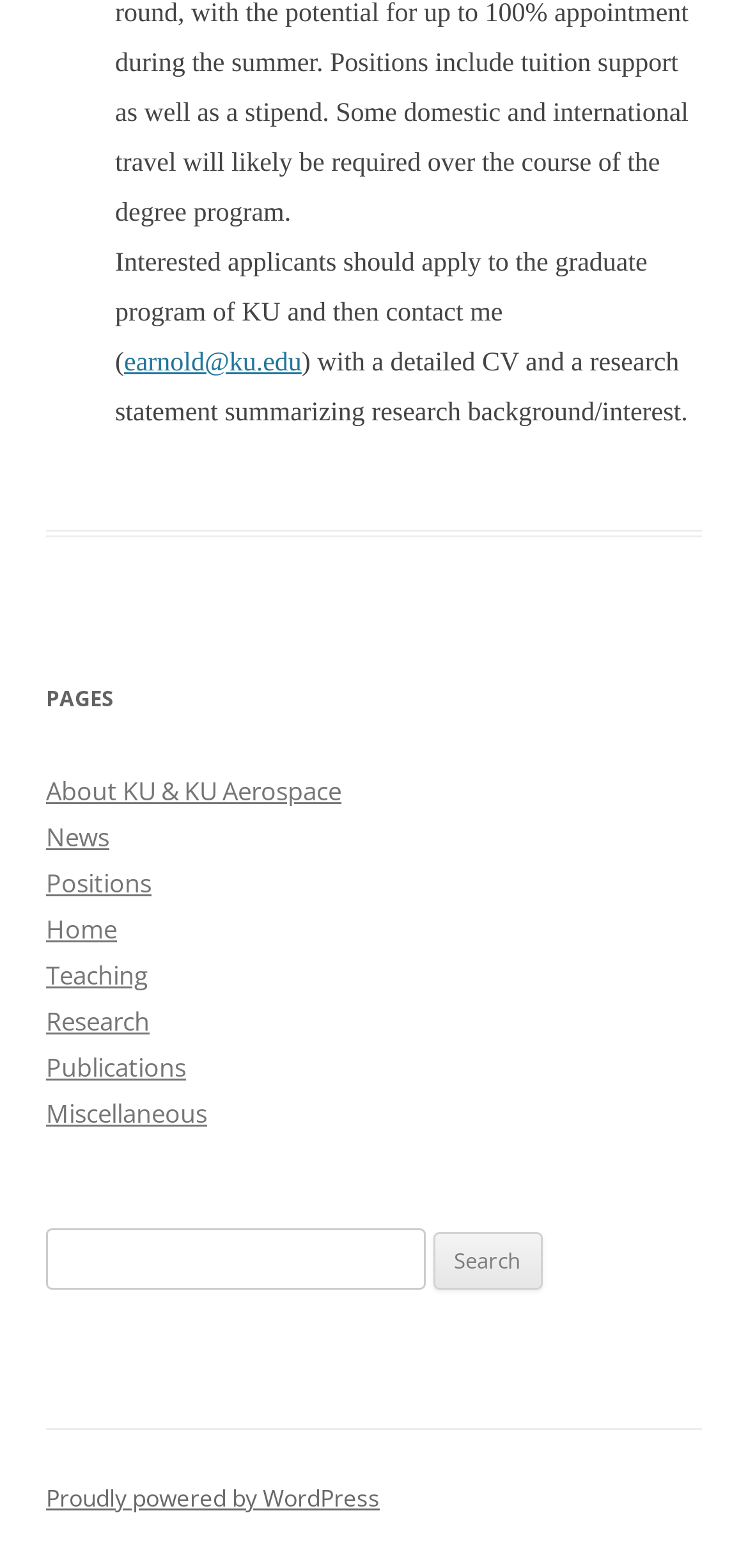What is the name of the platform powering this website?
Answer with a single word or short phrase according to what you see in the image.

WordPress